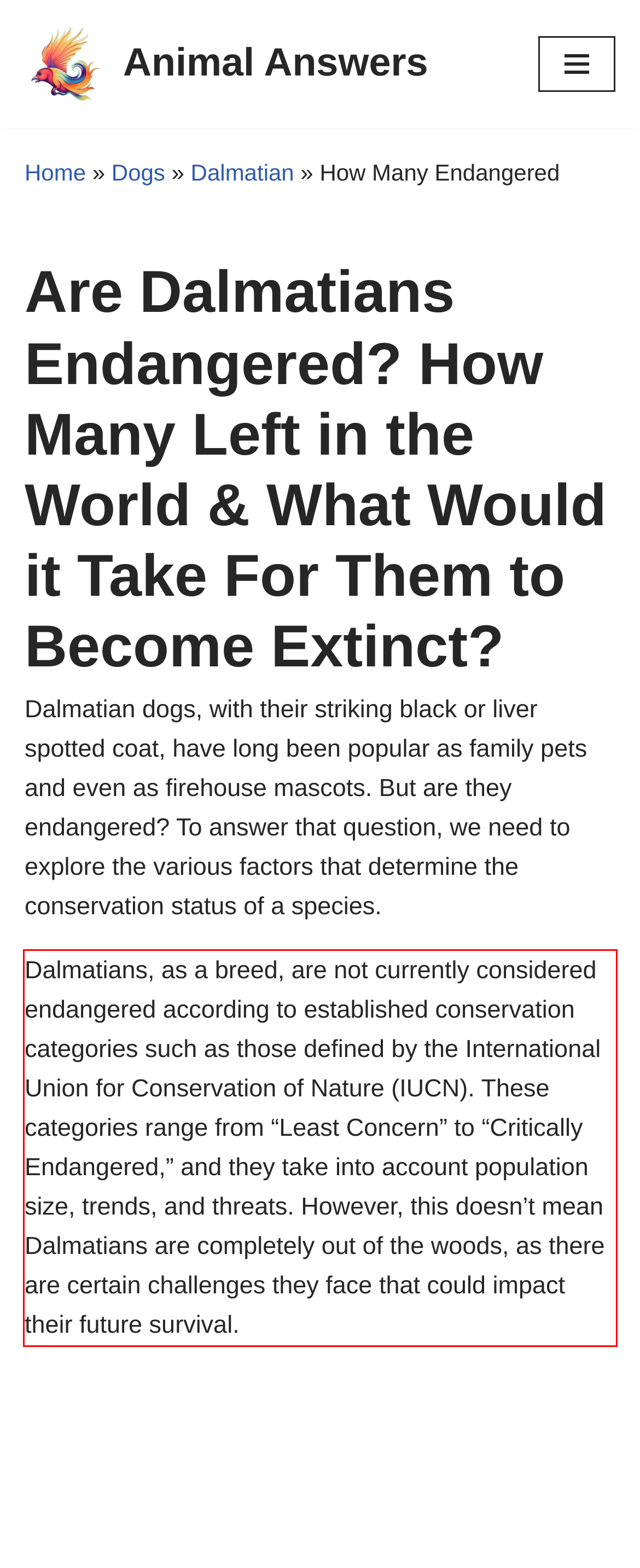You have a screenshot with a red rectangle around a UI element. Recognize and extract the text within this red bounding box using OCR.

Dalmatians, as a breed, are not currently considered endangered according to established conservation categories such as those defined by the International Union for Conservation of Nature (IUCN). These categories range from “Least Concern” to “Critically Endangered,” and they take into account population size, trends, and threats. However, this doesn’t mean Dalmatians are completely out of the woods, as there are certain challenges they face that could impact their future survival.